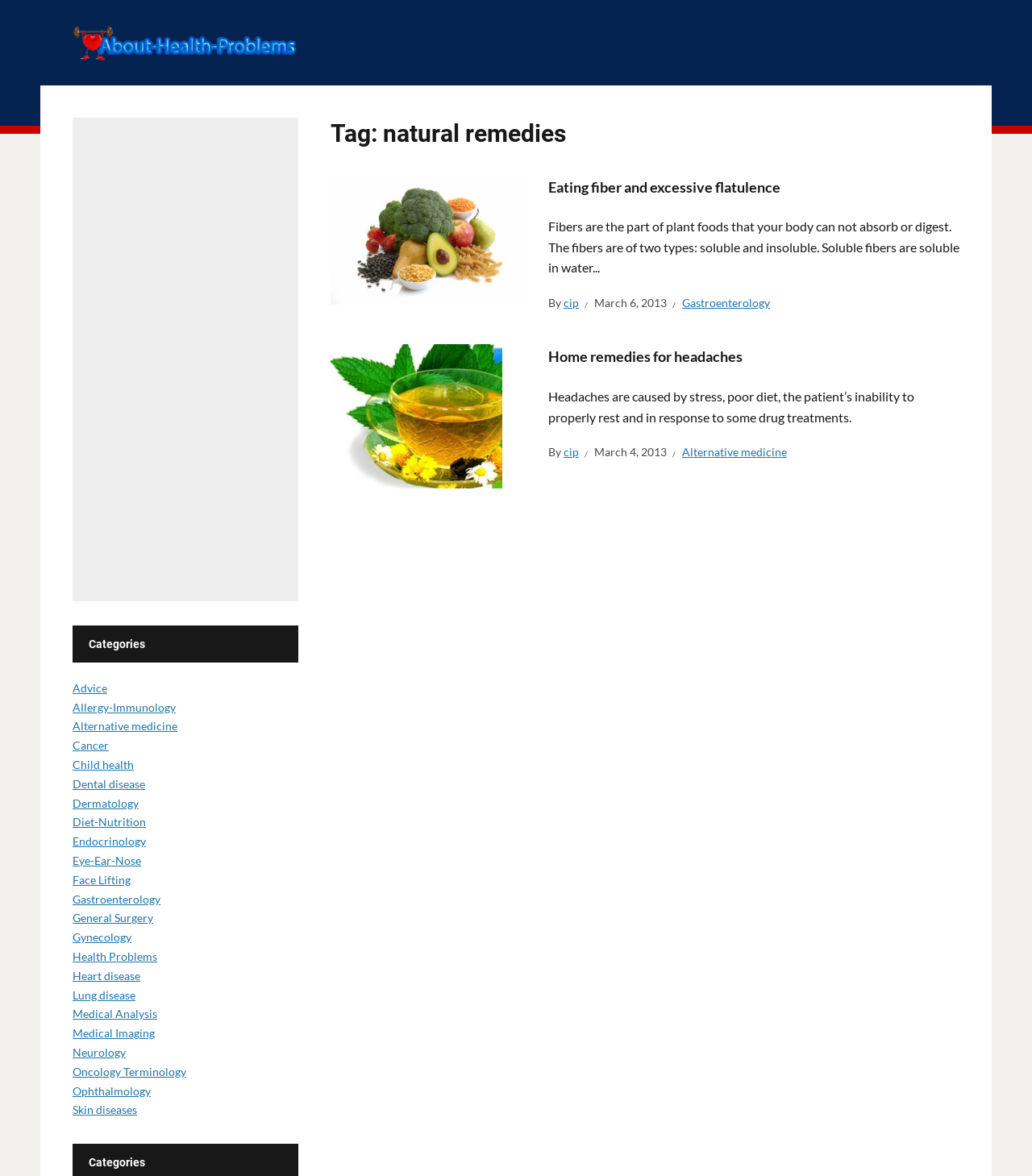Can you give a detailed response to the following question using the information from the image? What type of medicine is mentioned in the second article?

I found the answer by examining the second article on the webpage, which has a link 'Home remedies for headaches' and a category 'Alternative medicine'. This implies that the second article is related to alternative medicine.